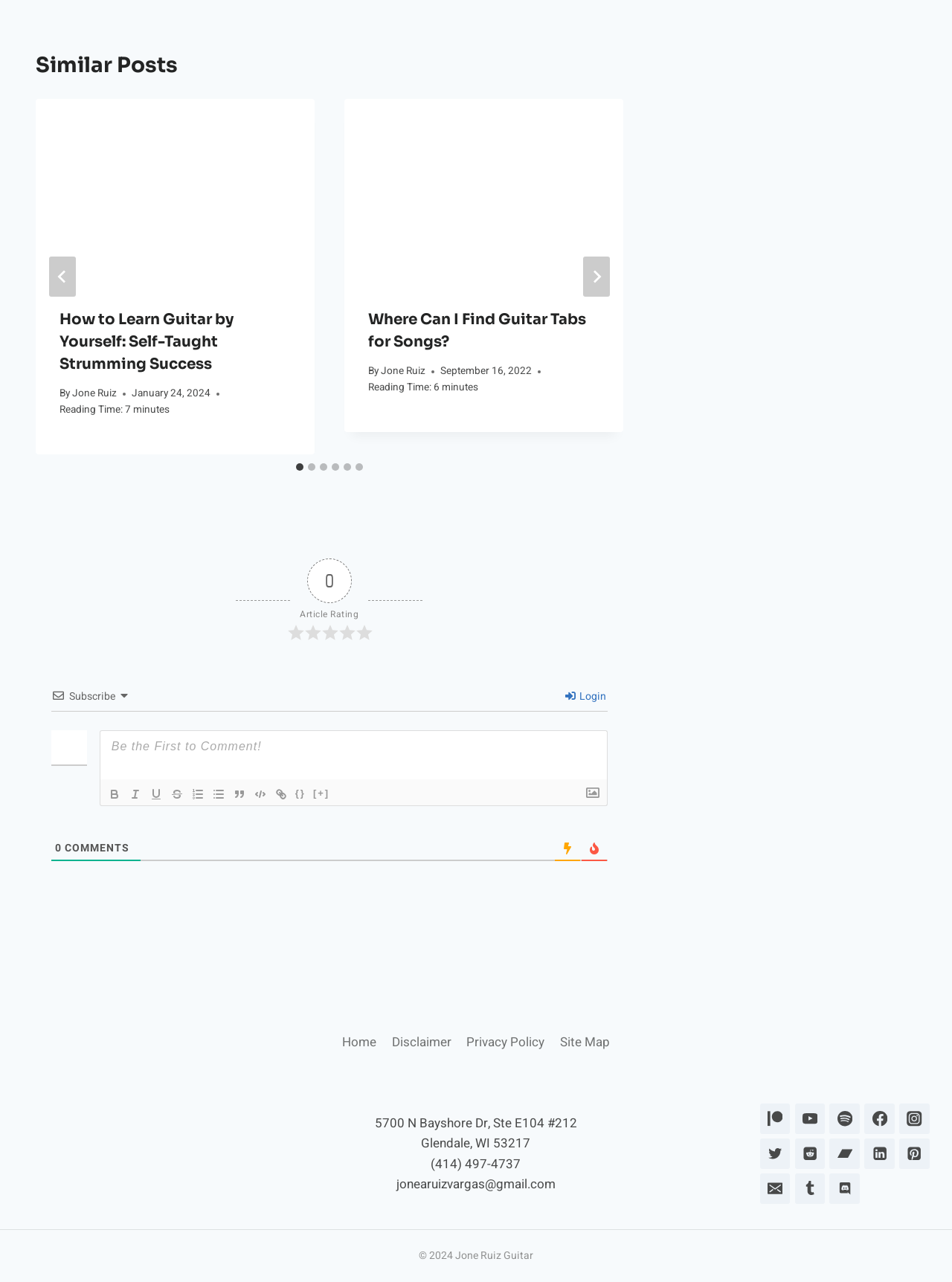What is the title of the first article?
Please answer the question with a single word or phrase, referencing the image.

How to Learn Guitar by Yourself